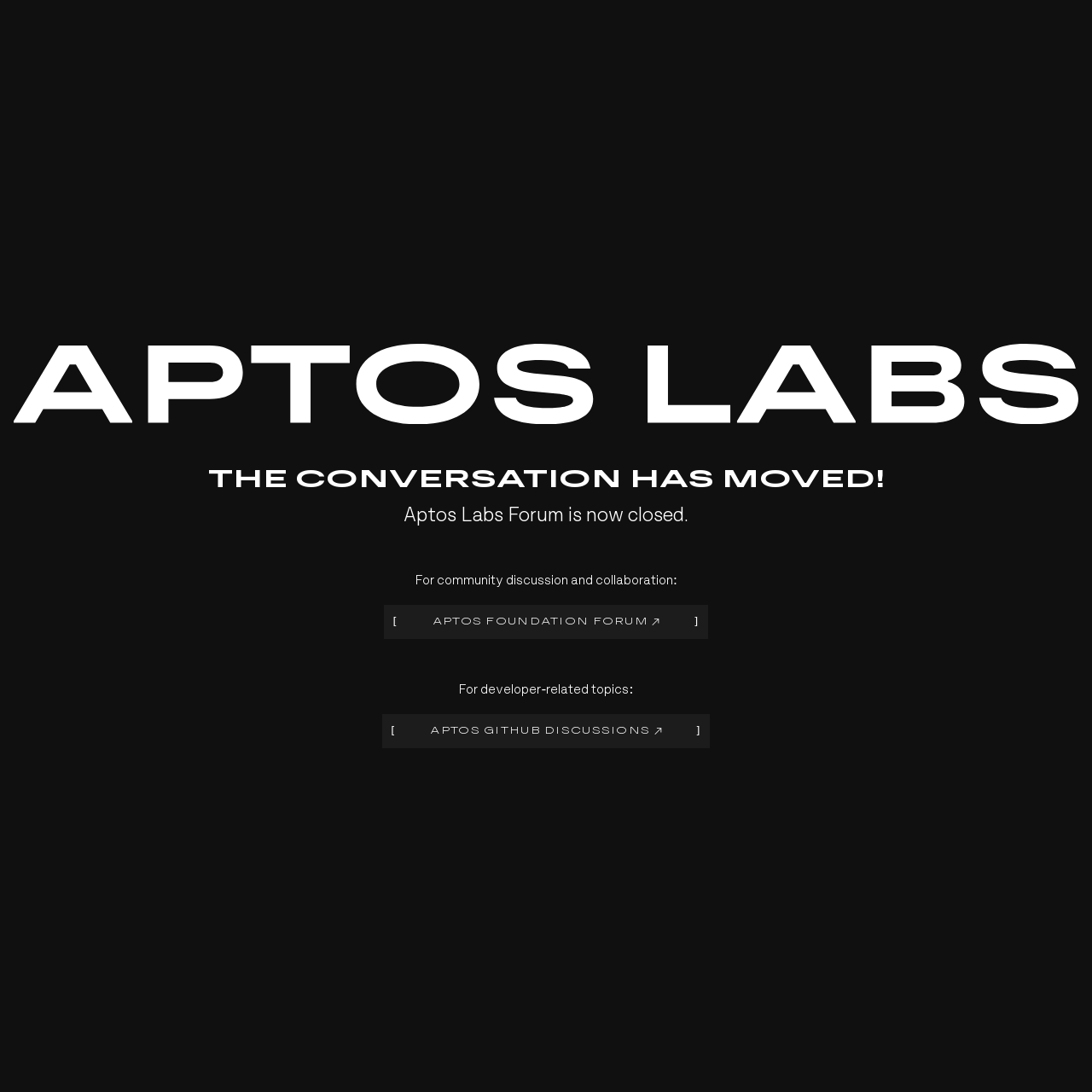What is the main title displayed on this webpage?

THE CONVERSATION HAS MOVED!